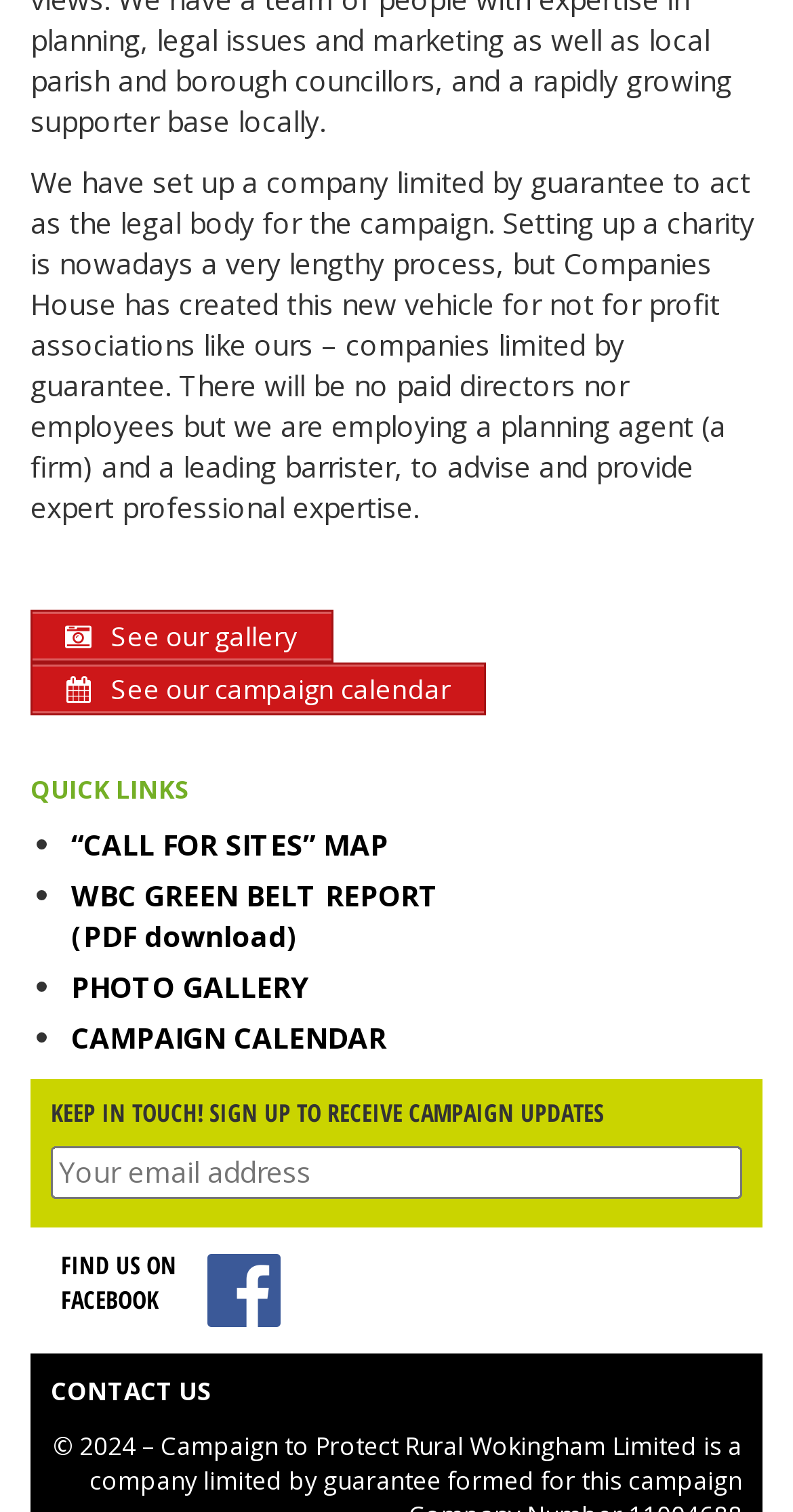Provide a one-word or brief phrase answer to the question:
What is required to sign up for campaign updates?

Email address